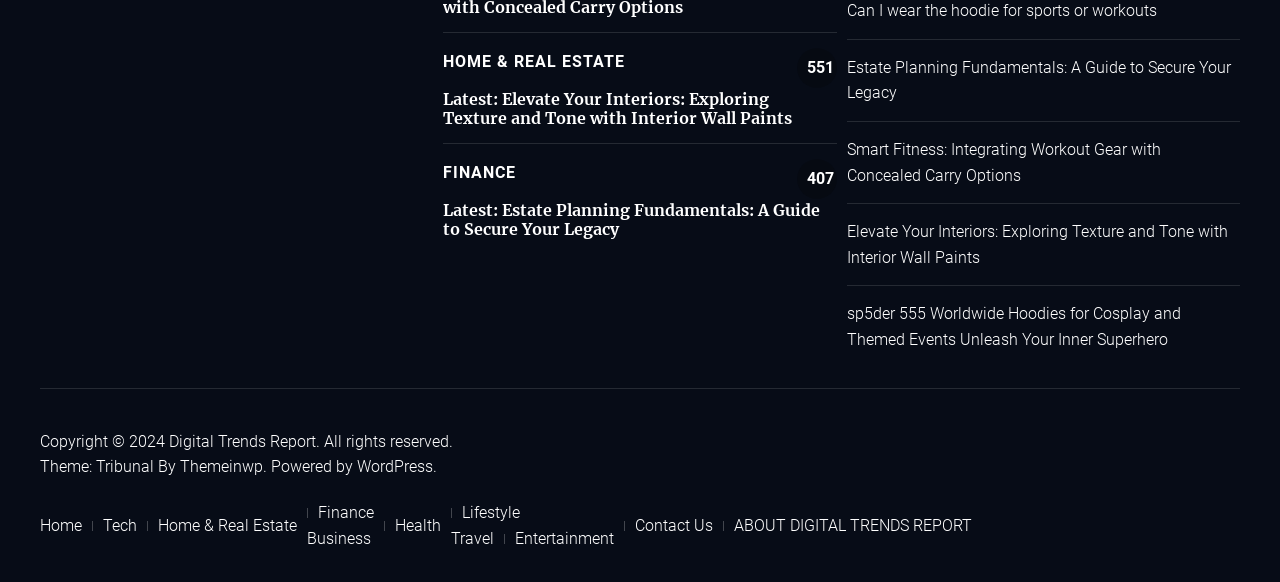Given the webpage screenshot and the description, determine the bounding box coordinates (top-left x, top-left y, bottom-right x, bottom-right y) that define the location of the UI element matching this description: Digital Trends Report.

[0.132, 0.742, 0.253, 0.774]